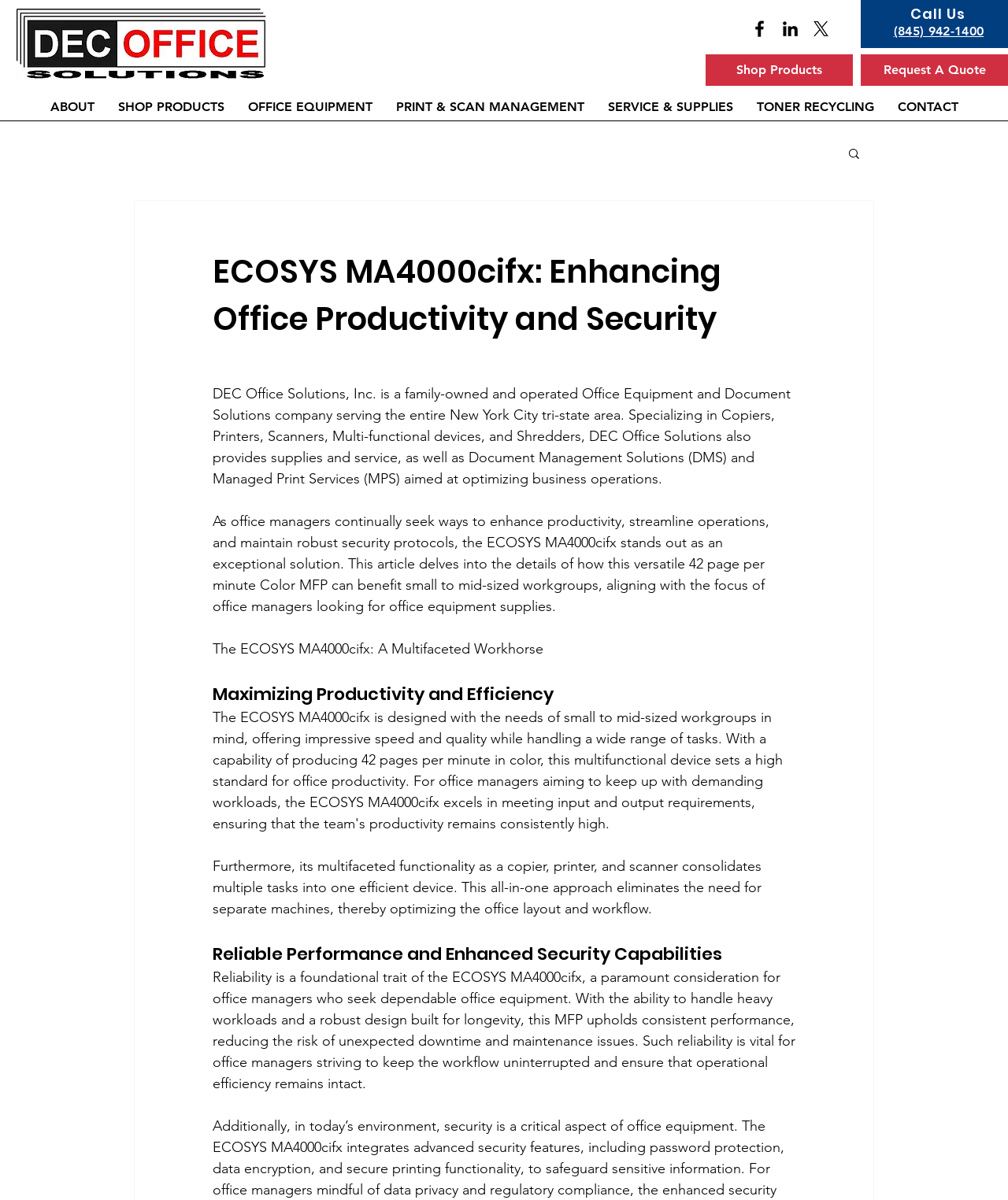Determine the bounding box coordinates of the clickable region to execute the instruction: "Visit the about page". The coordinates should be four float numbers between 0 and 1, denoted as [left, top, right, bottom].

[0.038, 0.077, 0.105, 0.101]